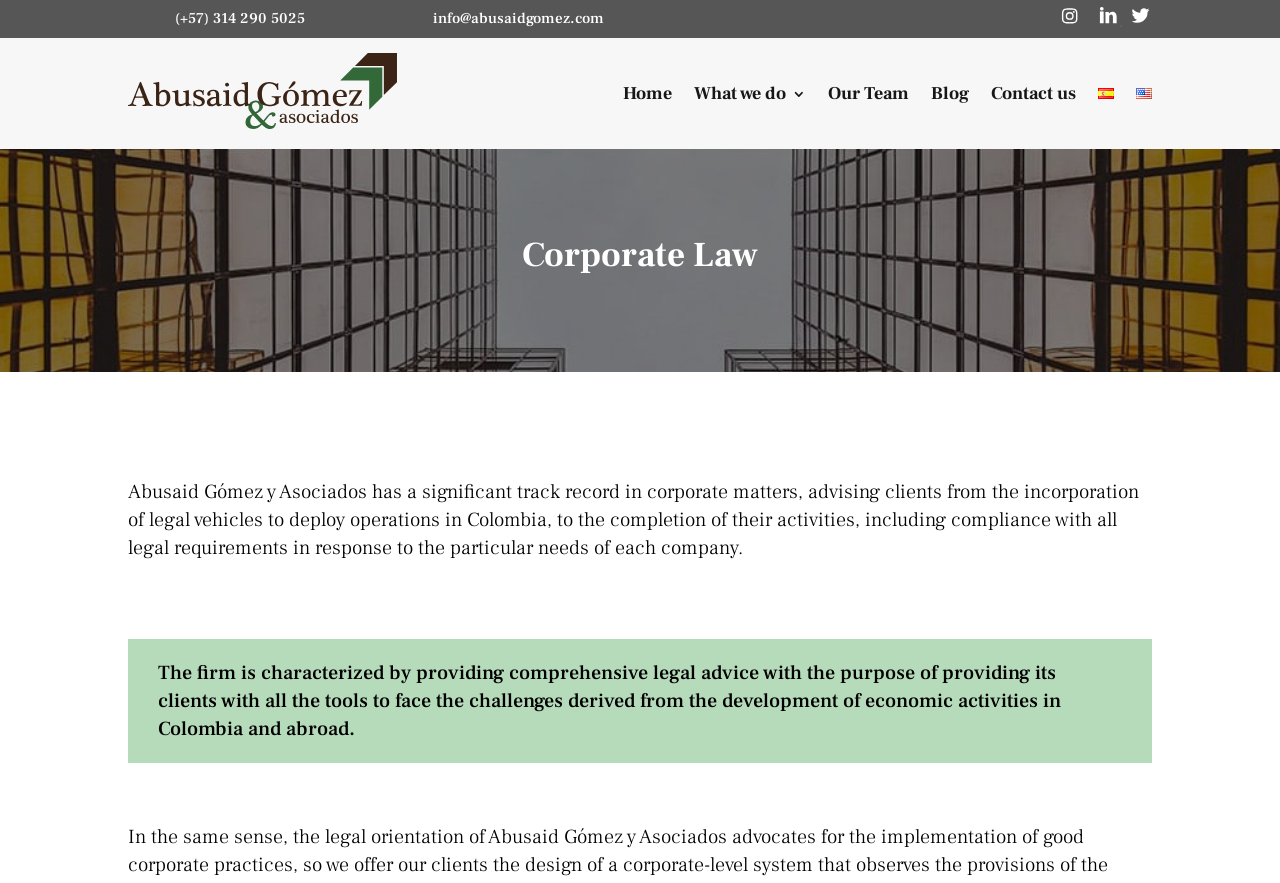Please provide a brief answer to the question using only one word or phrase: 
What is the purpose of the legal advice provided by Abusaid Gómez y Asociados?

To provide tools to face challenges